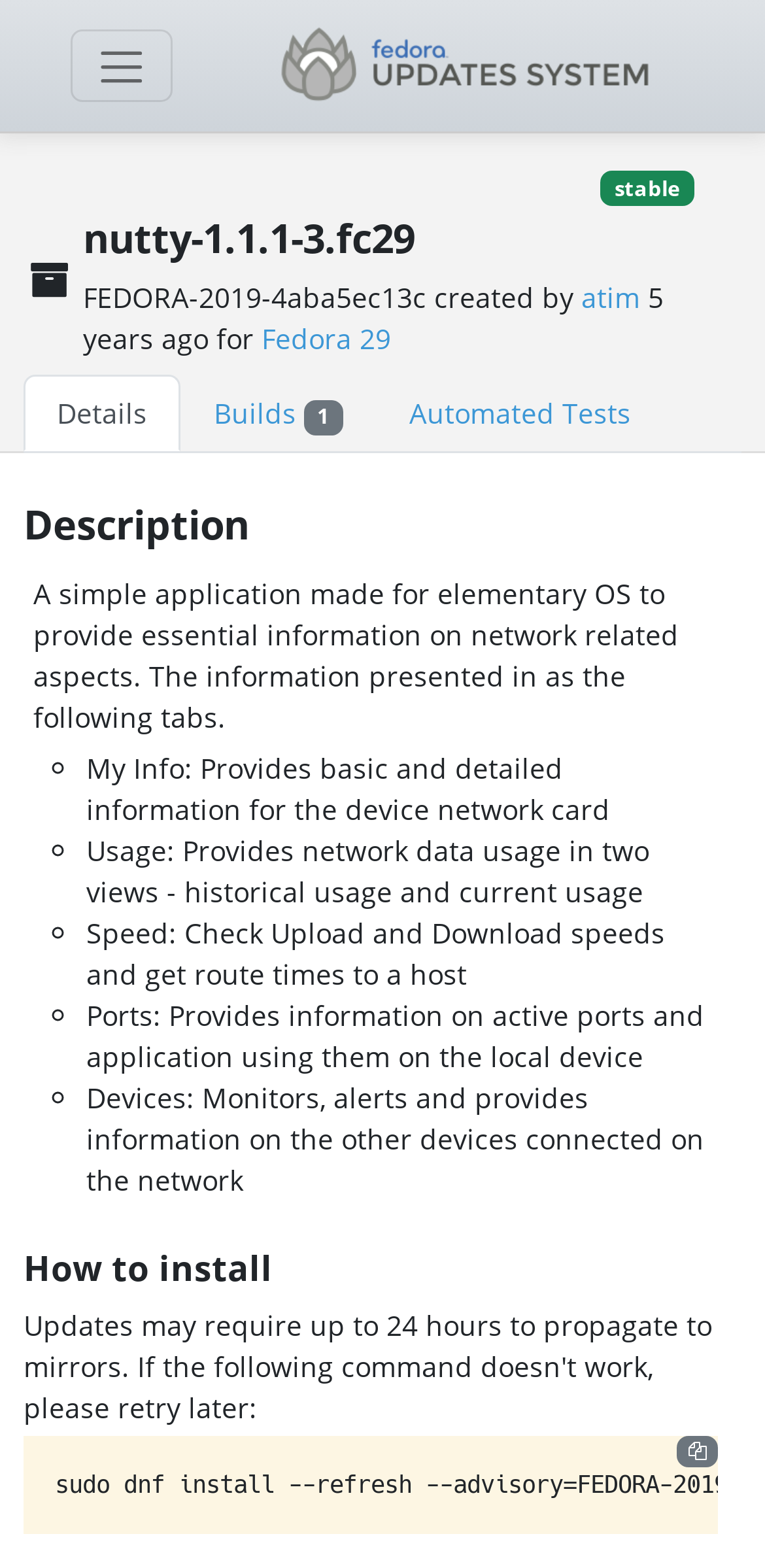What is the name of the update?
Refer to the screenshot and respond with a concise word or phrase.

nutty-1.1.1-3.fc29